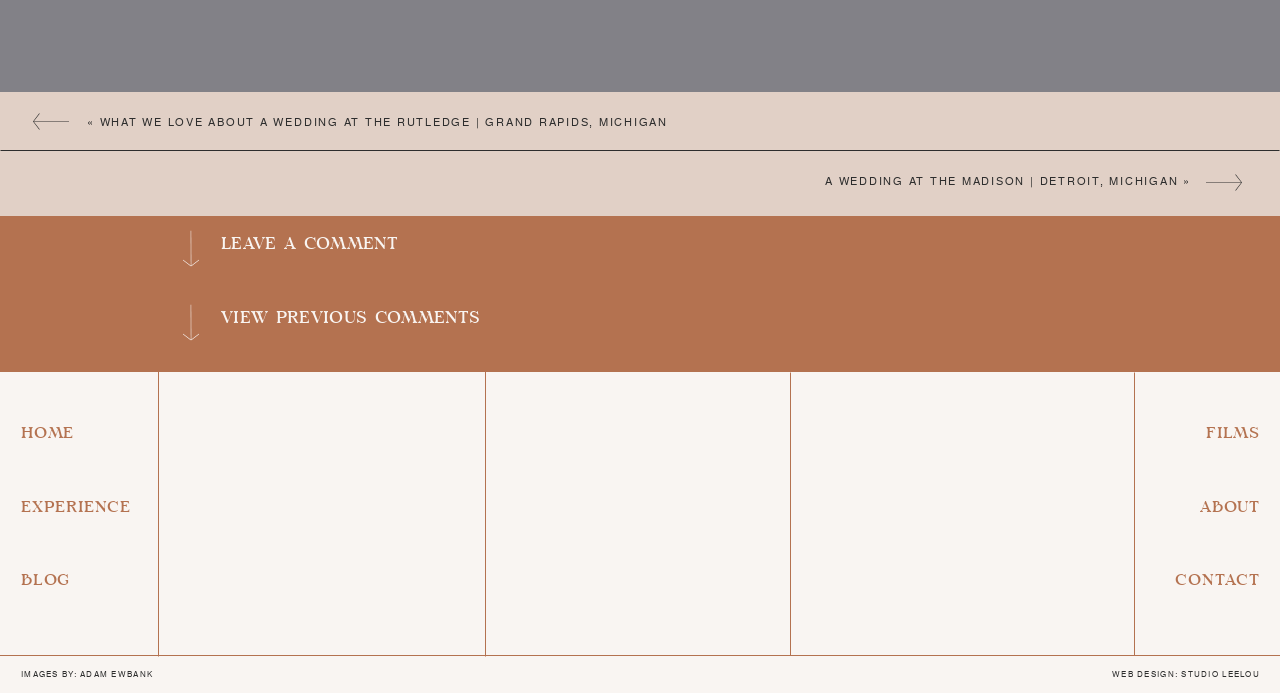Determine the bounding box coordinates for the region that must be clicked to execute the following instruction: "Visit the experience page".

[0.016, 0.717, 0.115, 0.752]